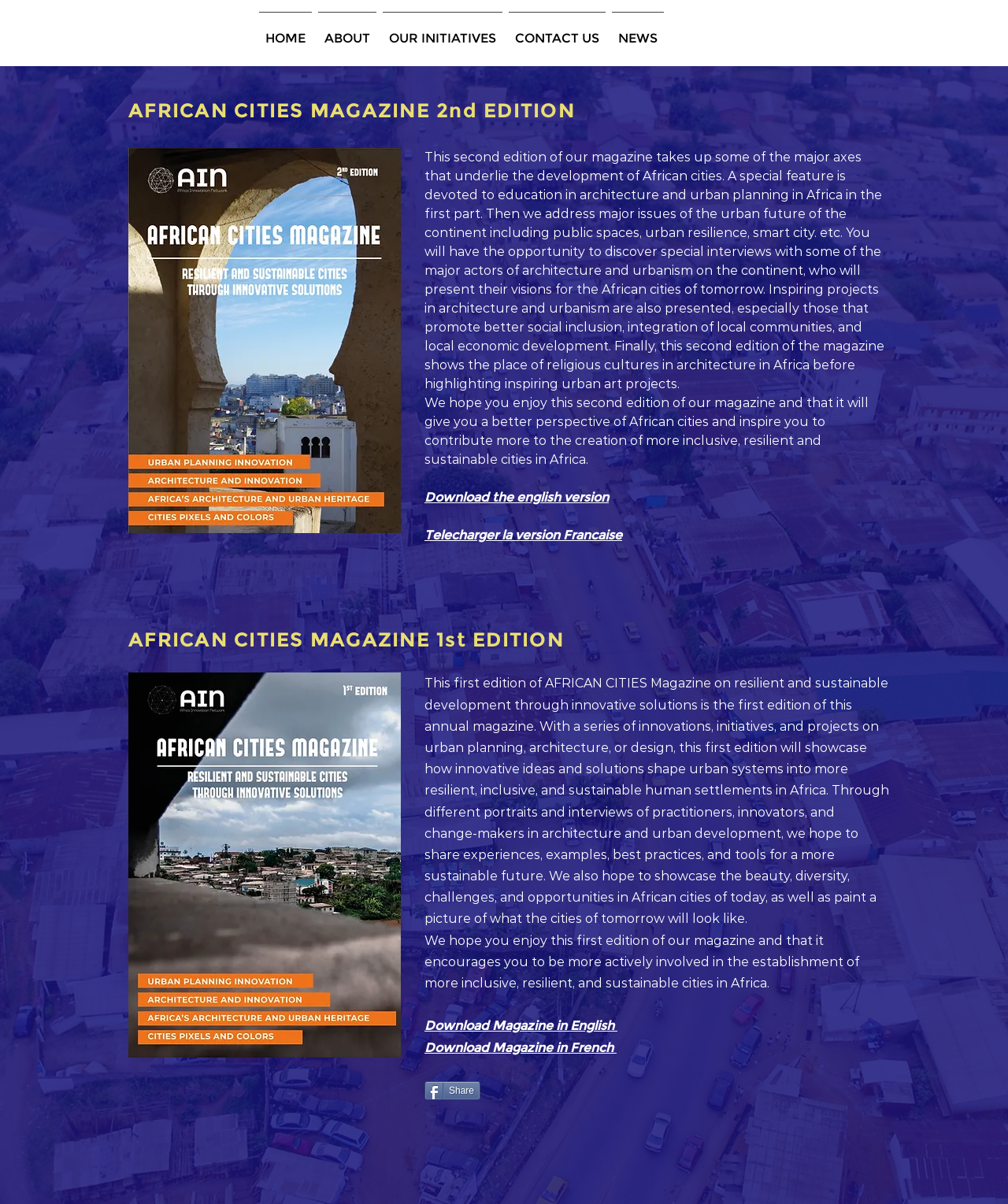Pinpoint the bounding box coordinates of the clickable area necessary to execute the following instruction: "Share the magazine". The coordinates should be given as four float numbers between 0 and 1, namely [left, top, right, bottom].

[0.421, 0.898, 0.477, 0.914]